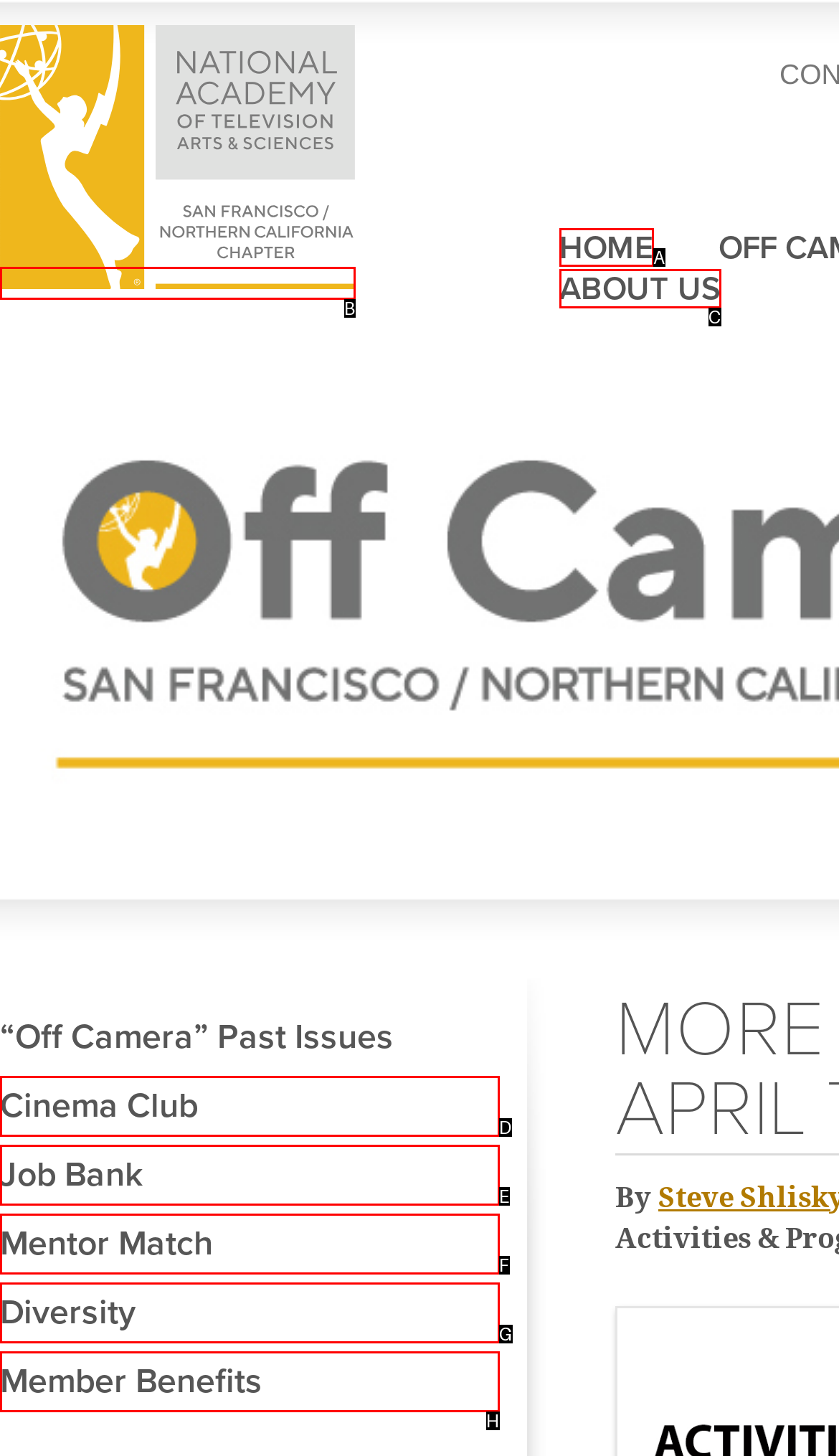Select the correct UI element to complete the task: go to HOME page
Please provide the letter of the chosen option.

A